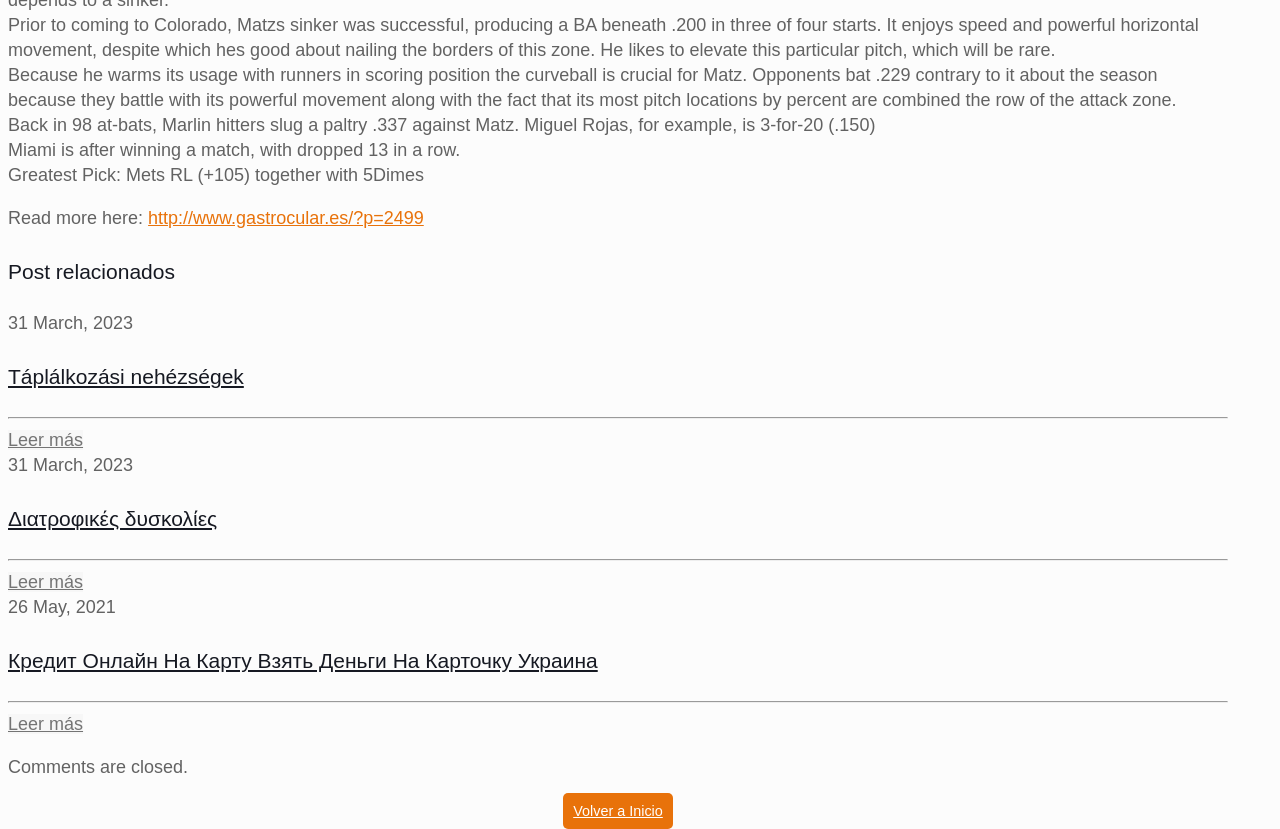Examine the image and give a thorough answer to the following question:
What is the topic of the first paragraph?

The first paragraph discusses Matz's sinker, mentioning its success in producing a BA beneath .200 in three of four starts, its speed and powerful horizontal movement, and how it is elevated, which is rare.